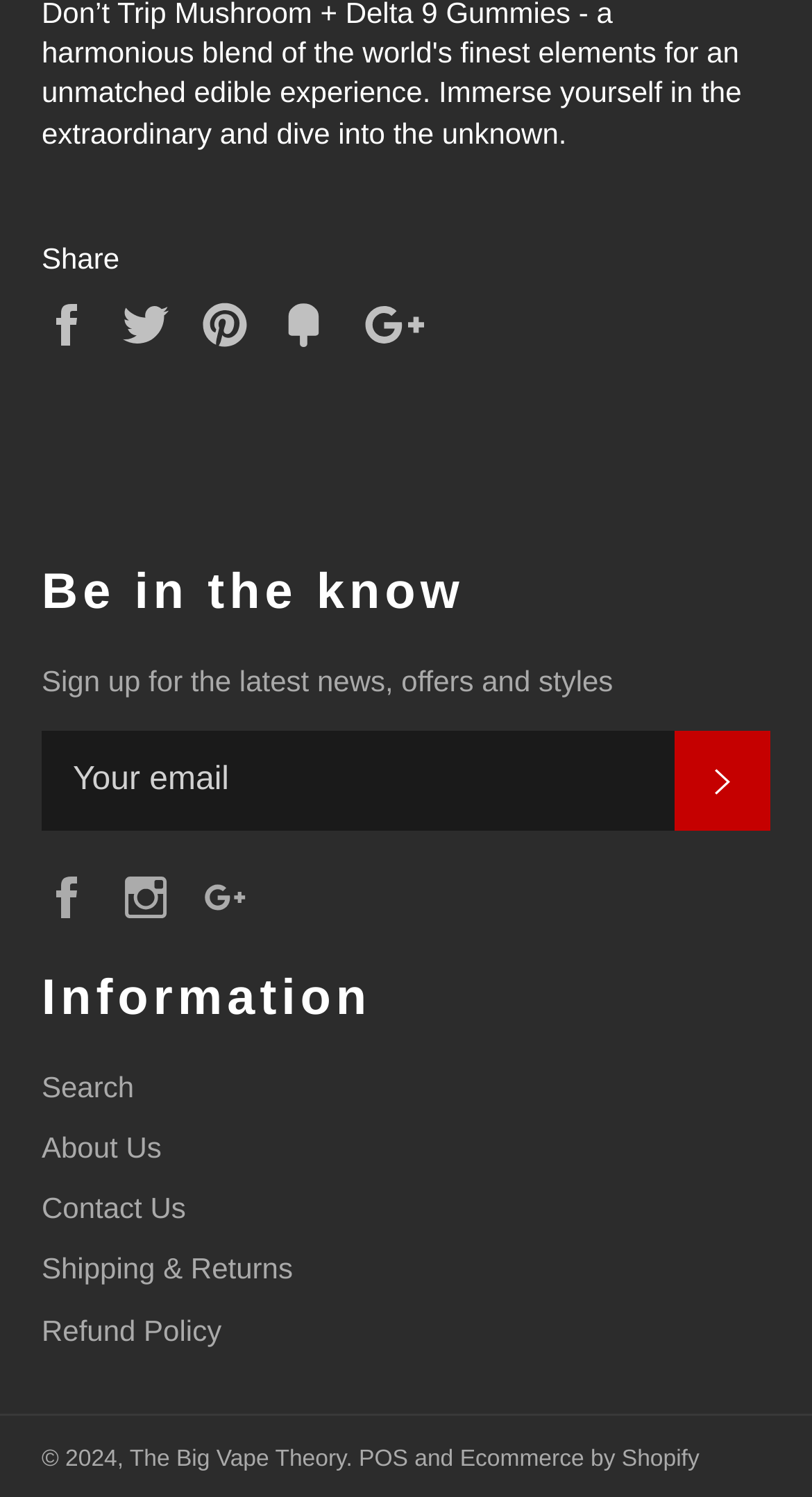Please reply to the following question using a single word or phrase: 
What is the purpose of the textbox?

Sign up for news